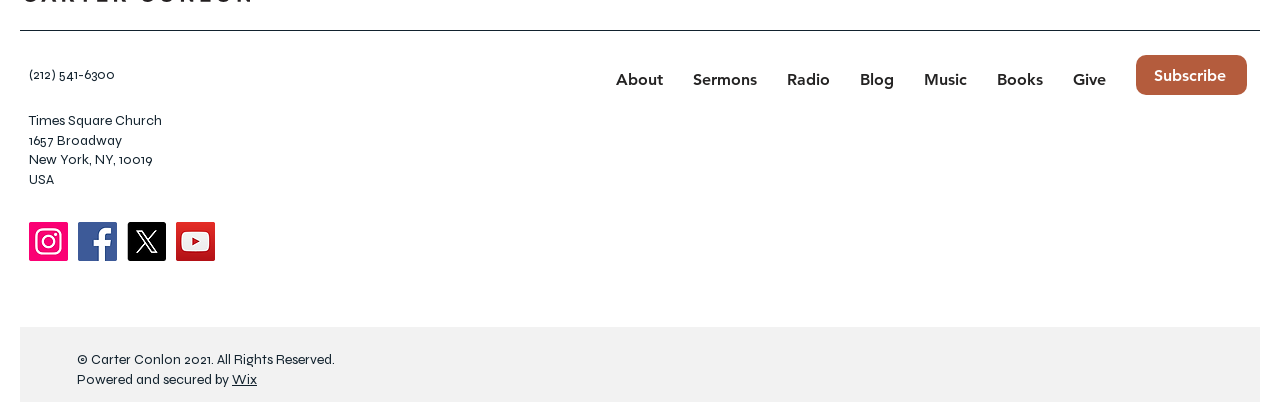Determine the bounding box coordinates of the clickable region to follow the instruction: "Go to About page".

[0.47, 0.138, 0.53, 0.262]